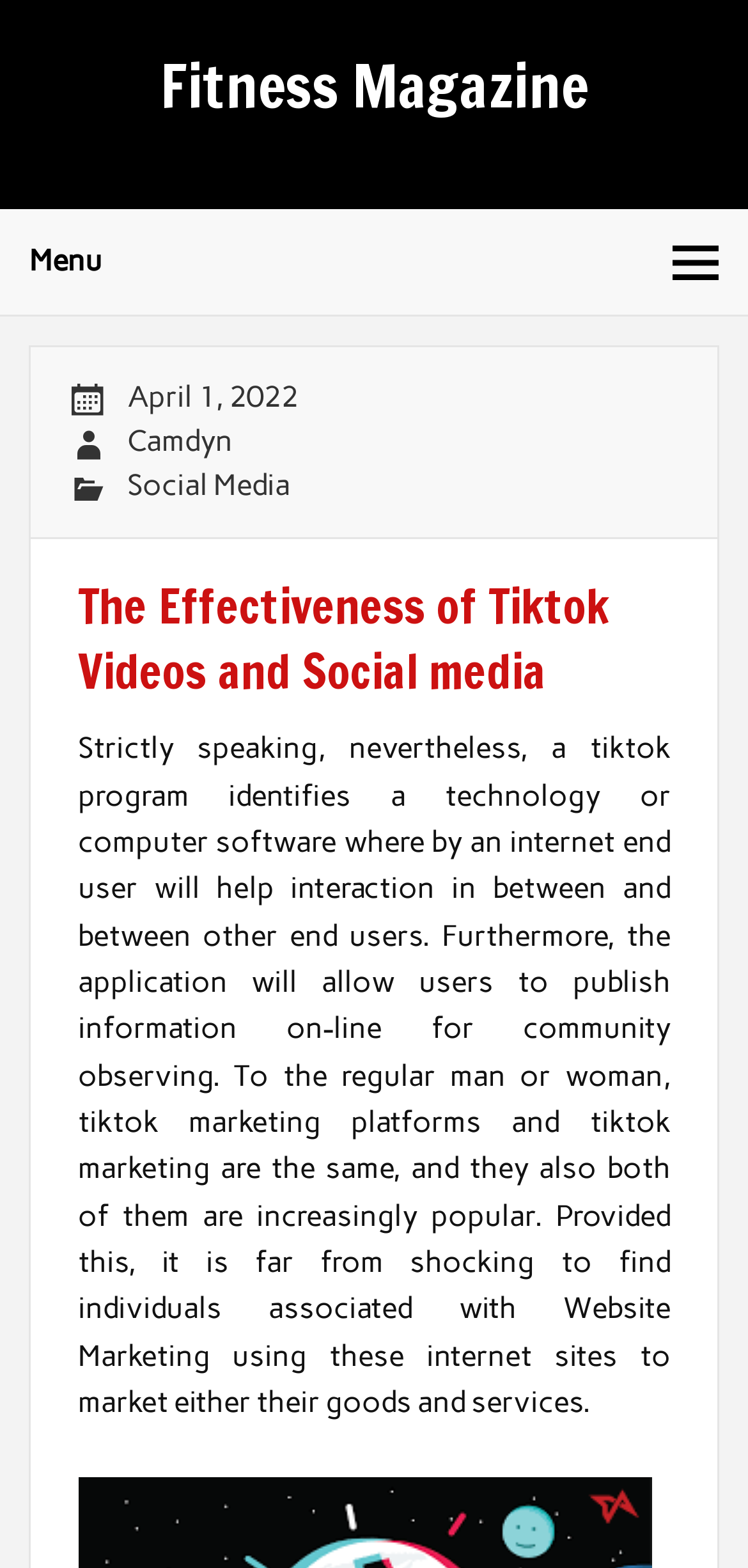What is the date of the article?
Using the image, give a concise answer in the form of a single word or short phrase.

April 1, 2022